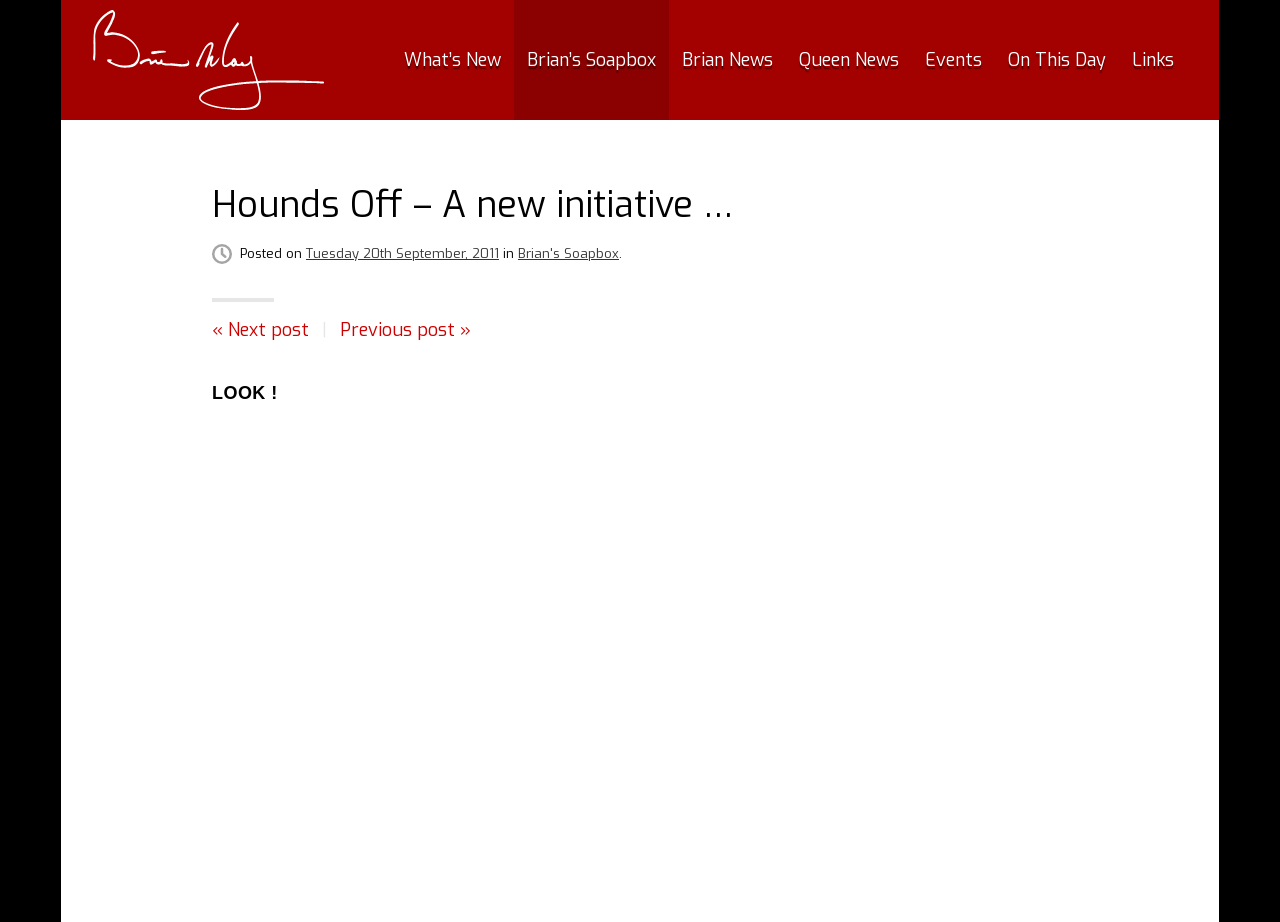Carefully observe the image and respond to the question with a detailed answer:
What is the category of the post?

I determined the answer by looking at the link element with the text 'Brian's Soapbox' which is located below the heading 'Hounds Off – A new initiative …' and is likely to be the category of the post.